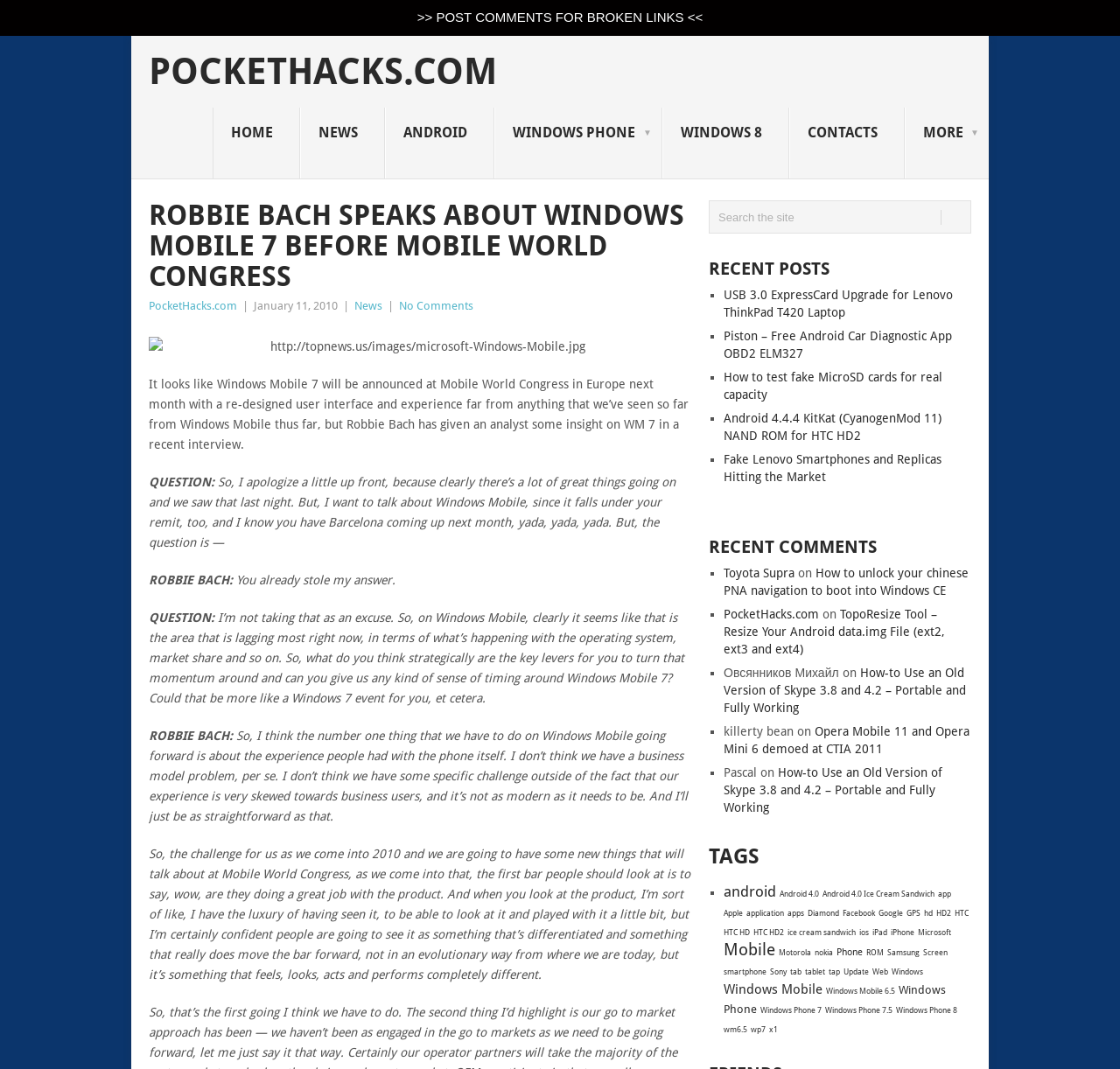Please indicate the bounding box coordinates of the element's region to be clicked to achieve the instruction: "Read Robbie Bach's interview about Windows Mobile 7". Provide the coordinates as four float numbers between 0 and 1, i.e., [left, top, right, bottom].

[0.133, 0.352, 0.615, 0.422]